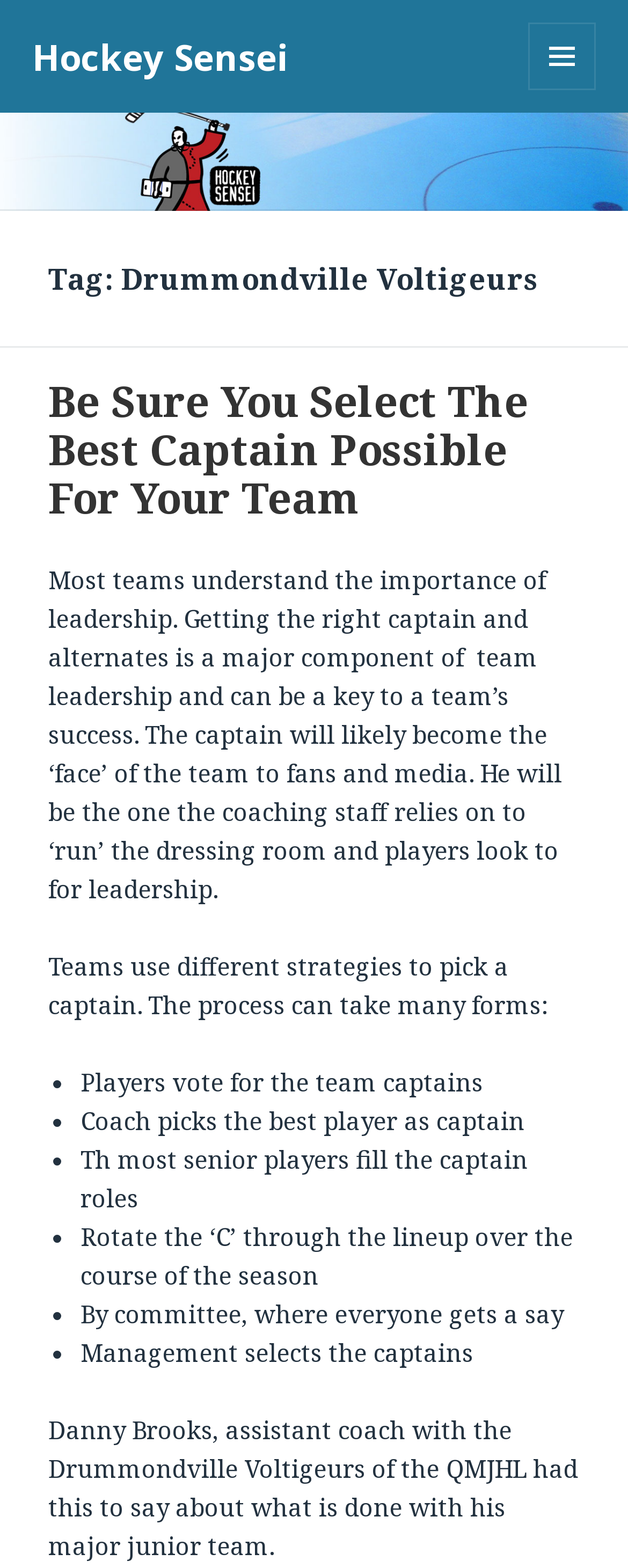Based on the element description Hockey Sensei, identify the bounding box coordinates for the UI element. The coordinates should be in the format (top-left x, top-left y, bottom-right x, bottom-right y) and within the 0 to 1 range.

[0.051, 0.021, 0.459, 0.051]